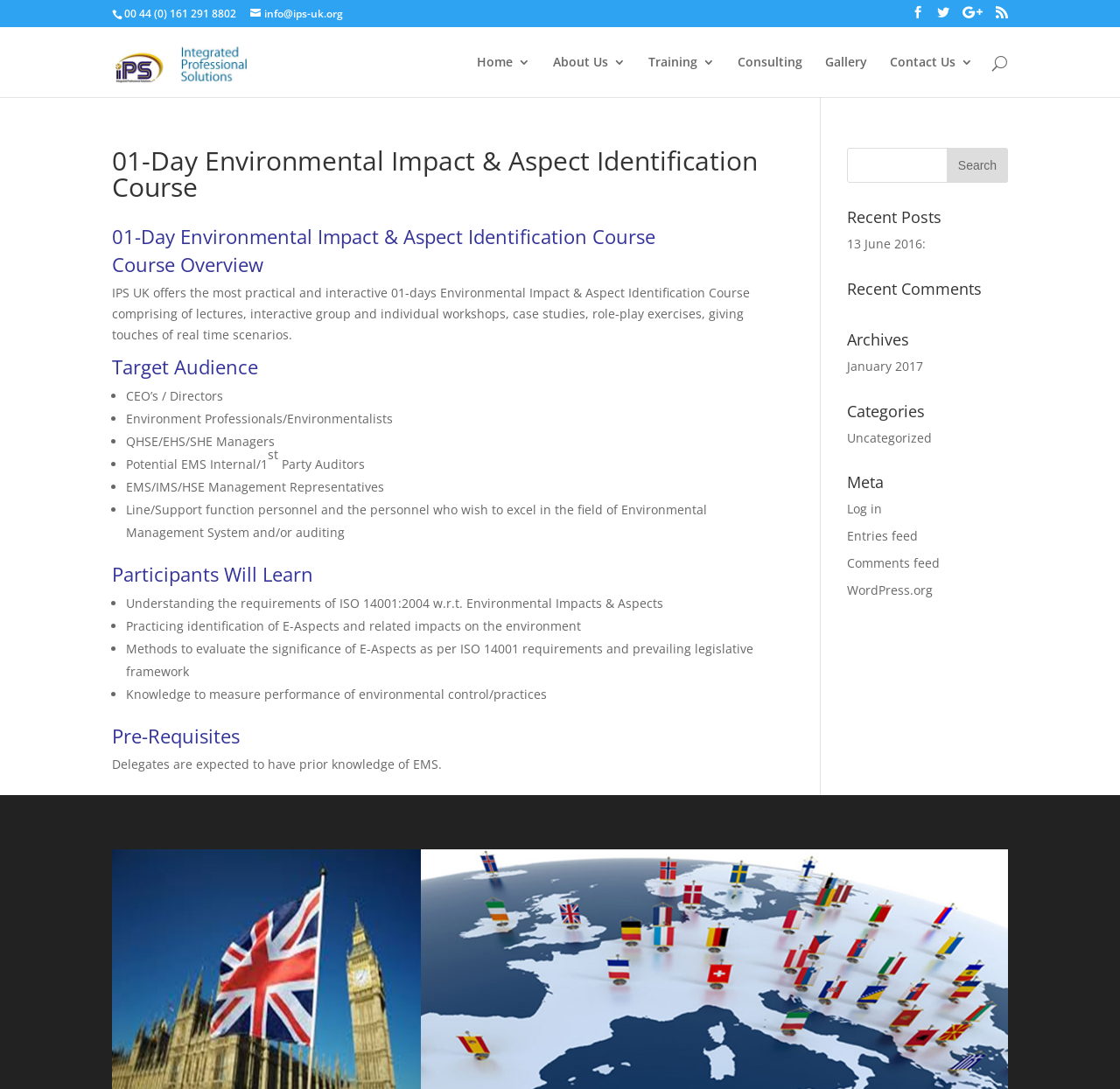What will participants learn from the course?
Look at the webpage screenshot and answer the question with a detailed explanation.

The answer can be found by scrolling down to the 'Participants Will Learn' section, where a list of learning outcomes is provided, including understanding the requirements of ISO 14001, practicing identification of E-Aspects, and others.